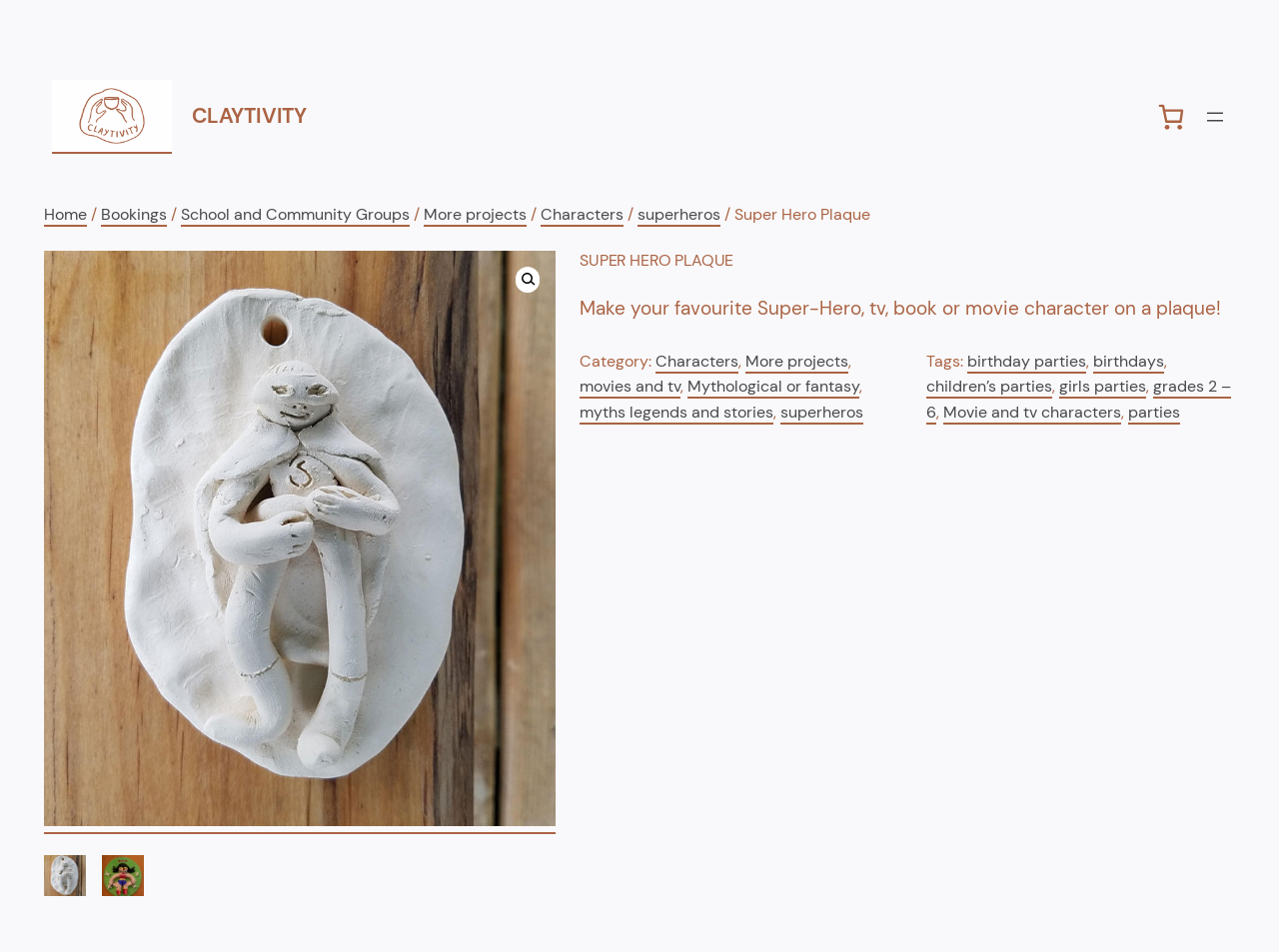Kindly determine the bounding box coordinates of the area that needs to be clicked to fulfill this instruction: "Click on the CLAYTIVITY link".

[0.041, 0.083, 0.134, 0.161]